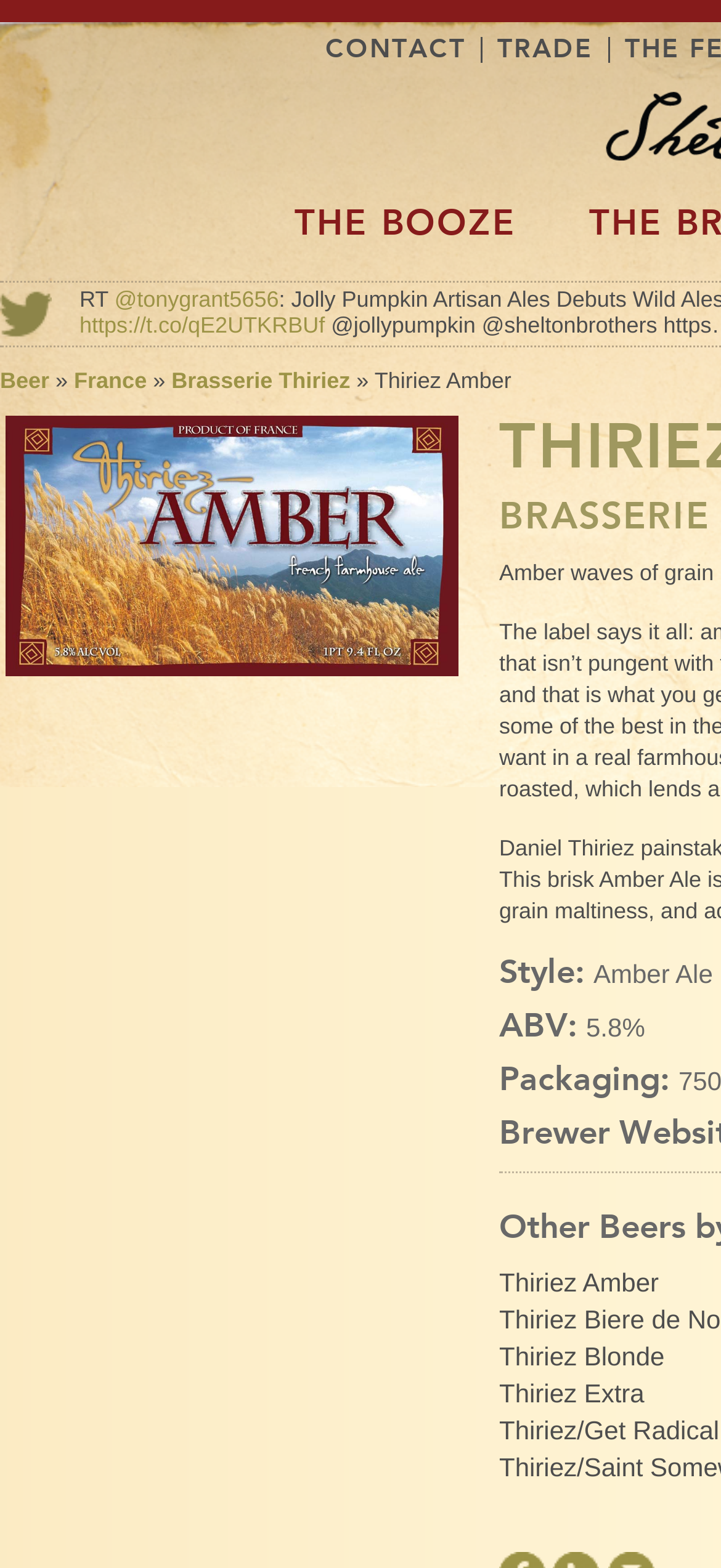What is the name of the brewery?
Using the visual information, reply with a single word or short phrase.

Brasserie Thiriez